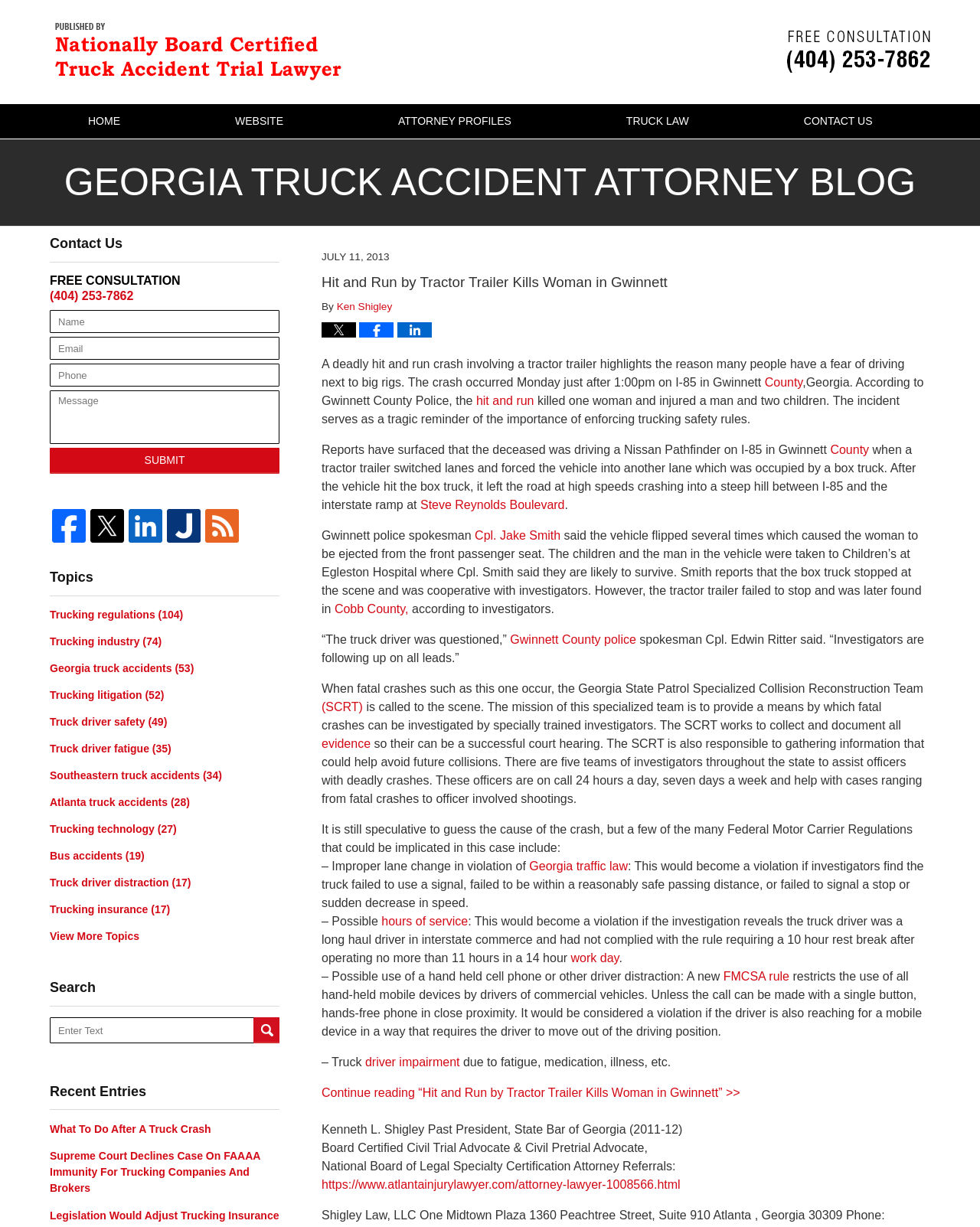Use the information in the screenshot to answer the question comprehensively: What is the name of the organization that investigates fatal crashes?

I found the answer by reading the article, which mentions the organization that investigates fatal crashes as the 'Georgia State Patrol Specialized Collision Reconstruction Team'.